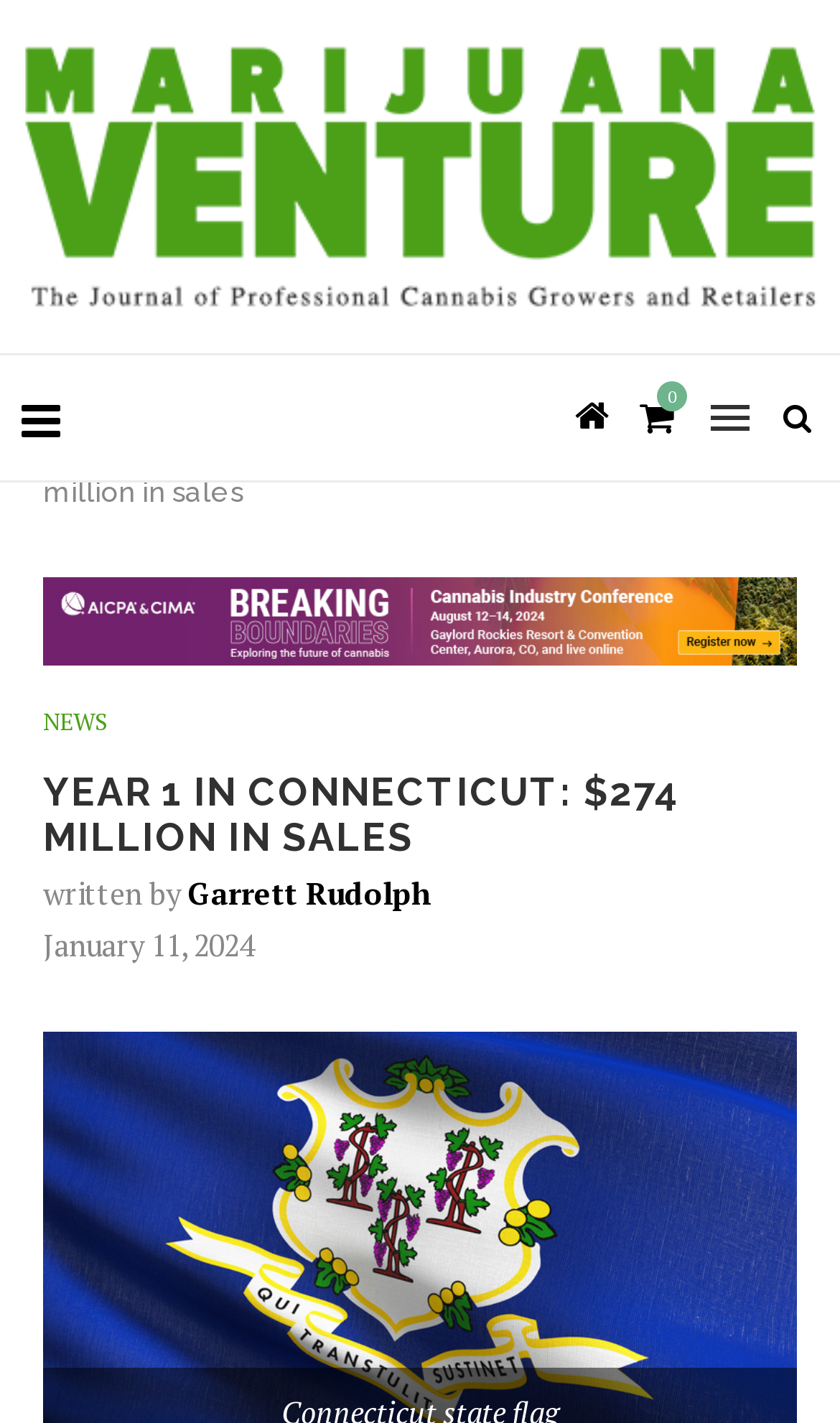Answer the question in a single word or phrase:
How many links are in the top navigation bar?

2